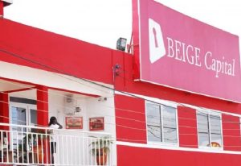Answer with a single word or phrase: 
What type of company is BEIGE Capital?

financial services